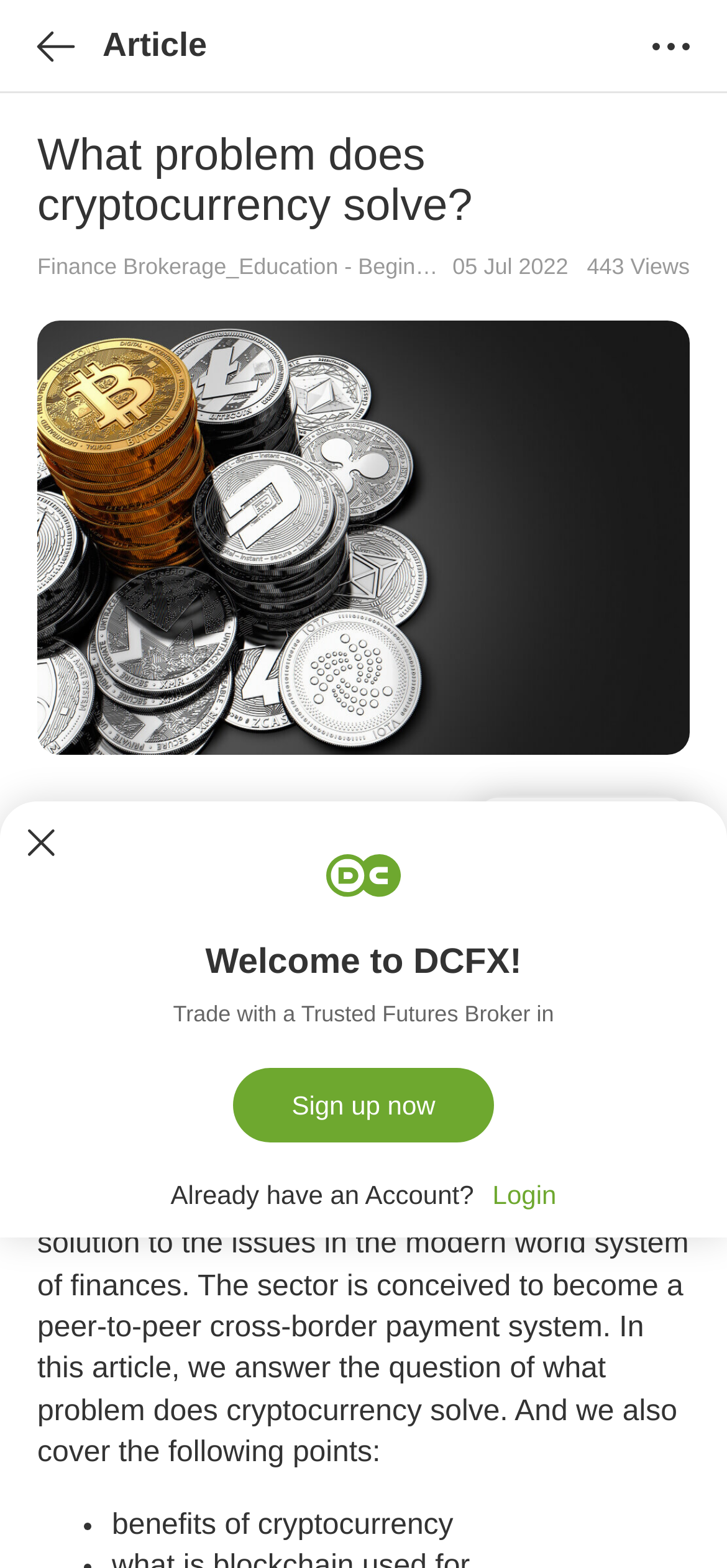Convey a detailed summary of the webpage, mentioning all key elements.

This webpage is about cryptocurrency and its solutions to financial problems. At the top, there is a logo image on the left and a "Need Help?" text with a "Click here" button on the right. Below the logo, there are two buttons, one on the left and one on the right, each with an icon. 

The main content of the webpage starts with a heading "What problem does cryptocurrency solve?" followed by a subheading "Finance Brokerage_Education - Beginners ·" and a date "05 Jul 2022" on the same line. On the right side of the date, there is a "443 Views" text. Below this line, there is a large image related to cryptocurrency.

The main article starts with a heading "What problem does cryptocurrency solve?" again, followed by a long paragraph of text that explains the solution cryptocurrency provides to the modern financial system. The article also mentions that it will cover the benefits of cryptocurrency.

On the right side of the article, there is a list with a single item "benefits of cryptocurrency" marked with a bullet point. 

At the bottom of the webpage, there is a section with a heading "Welcome to DCFX!" and a subheading "Trade with a Trusted Futures Broker in". Below this, there is a "Sign up now" button and a "Login" link for those who already have an account.